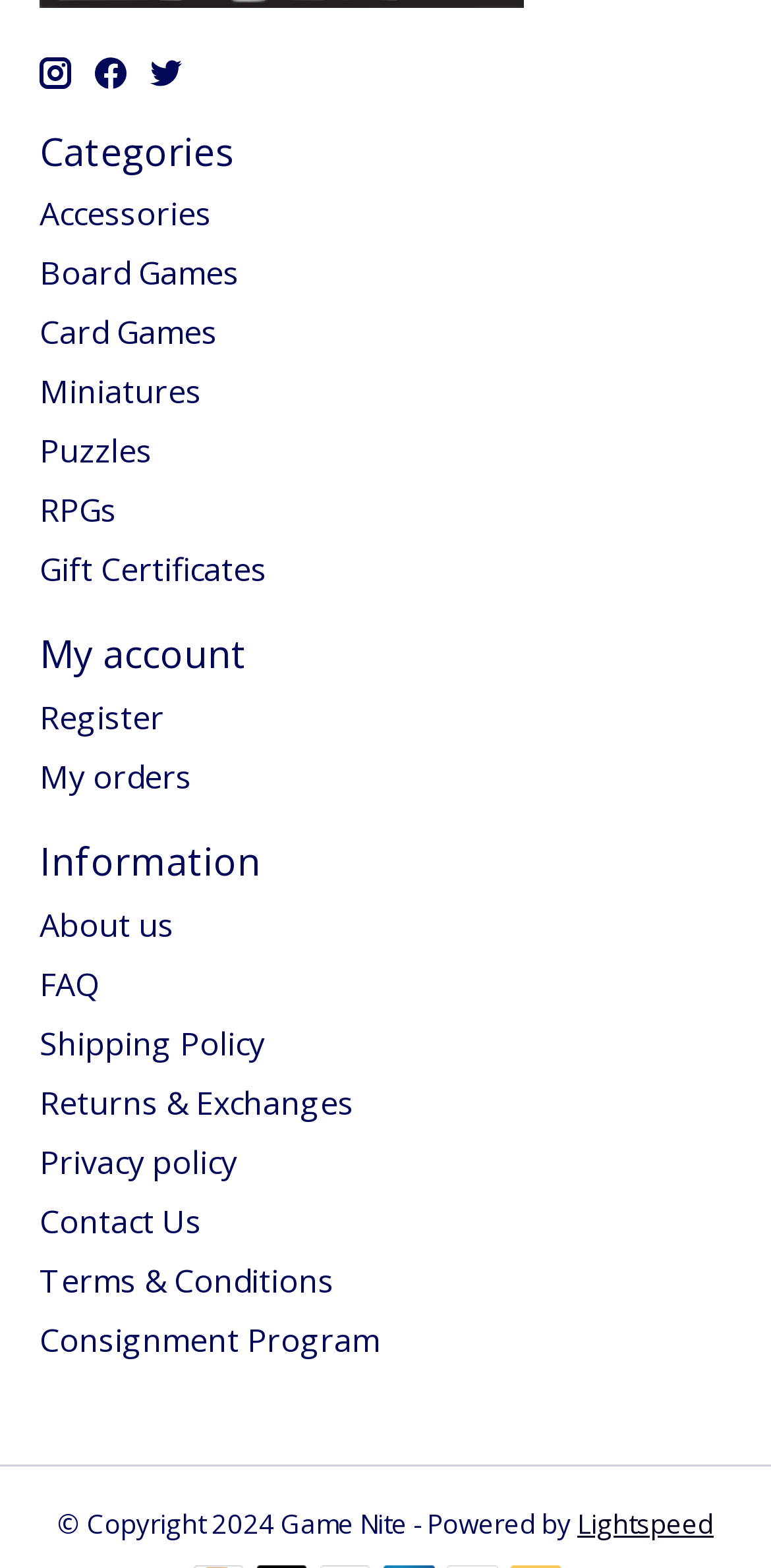Can you find the bounding box coordinates for the element that needs to be clicked to execute this instruction: "view 2017-05-04 Swiss Biotech Day"? The coordinates should be given as four float numbers between 0 and 1, i.e., [left, top, right, bottom].

None